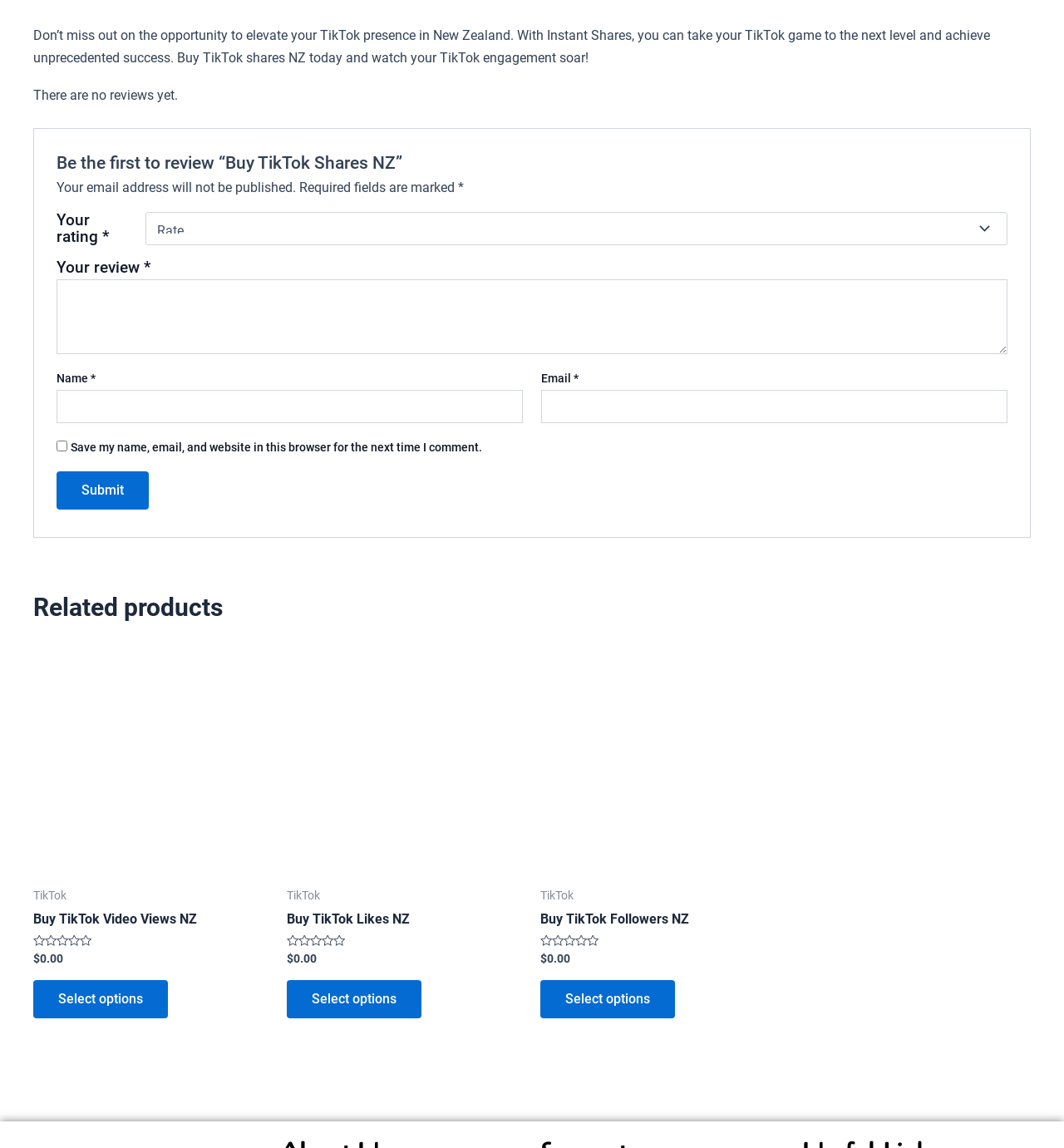Identify the bounding box for the UI element that is described as follows: "Buy TikTok Likes NZ".

[0.27, 0.708, 0.492, 0.729]